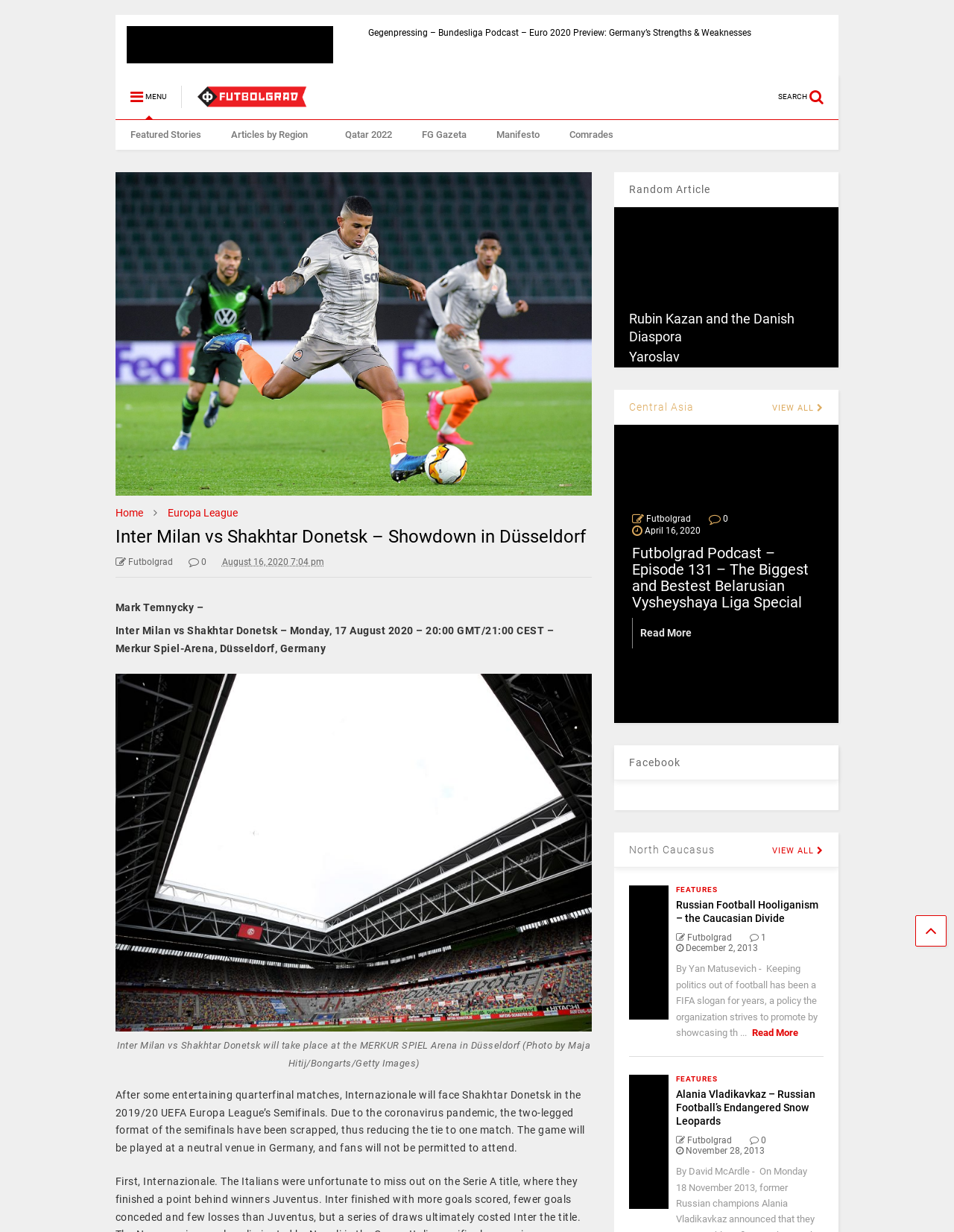Summarize the webpage in an elaborate manner.

This webpage is about a preview of a Europa League match between Inter Milan and Shakhtar Donetsk. At the top, there is a site logo and a menu with links to various sections of the website, including "Featured Stories", "Articles by Region", and "Qatar 2022". 

Below the menu, there is a large image with a caption "Inter Milan vs Shakhtar Donetsk – Showdown in Düsseldorf" and a heading with the same title. The image takes up most of the width of the page. 

To the left of the image, there are several links, including "Home", "Europa League", and the date and time of the match. There is also a heading with the author's name, Mark Temnycky. 

Below the image, there is a block of text that provides a brief overview of the match, including the fact that it will be played at a neutral venue in Germany and that fans will not be permitted to attend due to the coronavirus pandemic.

On the right side of the page, there are several sections with headings, including "Random Article", "Central Asia", and "North Caucasus". Each section contains links to various articles, including "Rubin Kazan and the Danish Diaspora", "Who Are the Best Ultras in the Balkans?", and "Dodô: Shakhtar’s Potential Latest Export Scouted". 

There are also several podcast links, including "Futbolgrad Podcast – Episode 131 – The Biggest and Bestest Belarusian Vysheyshaya Liga Special". 

At the bottom of the page, there are social media links, including Facebook.